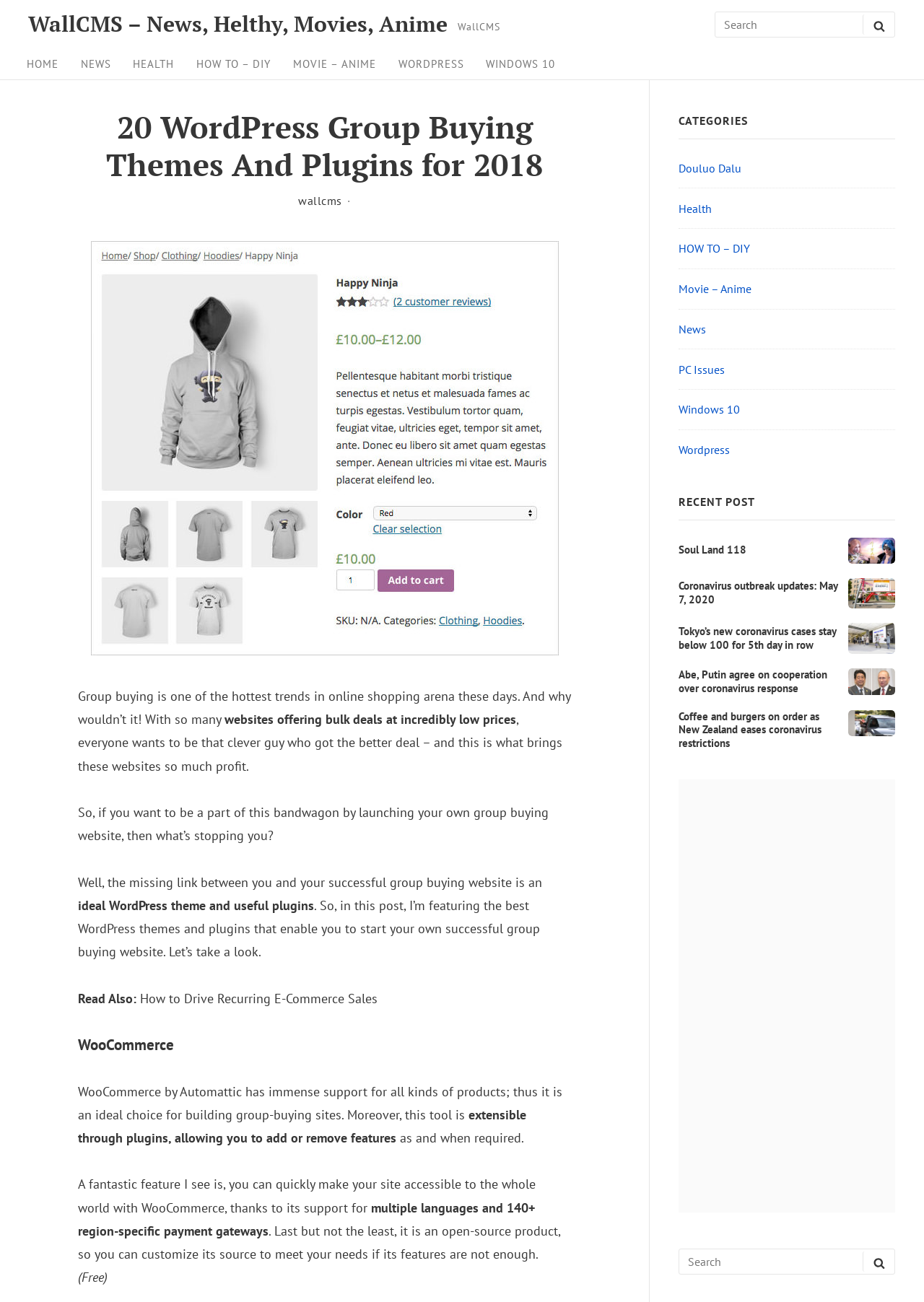Find the bounding box coordinates for the area that should be clicked to accomplish the instruction: "Click on the HOME link".

[0.019, 0.04, 0.073, 0.059]